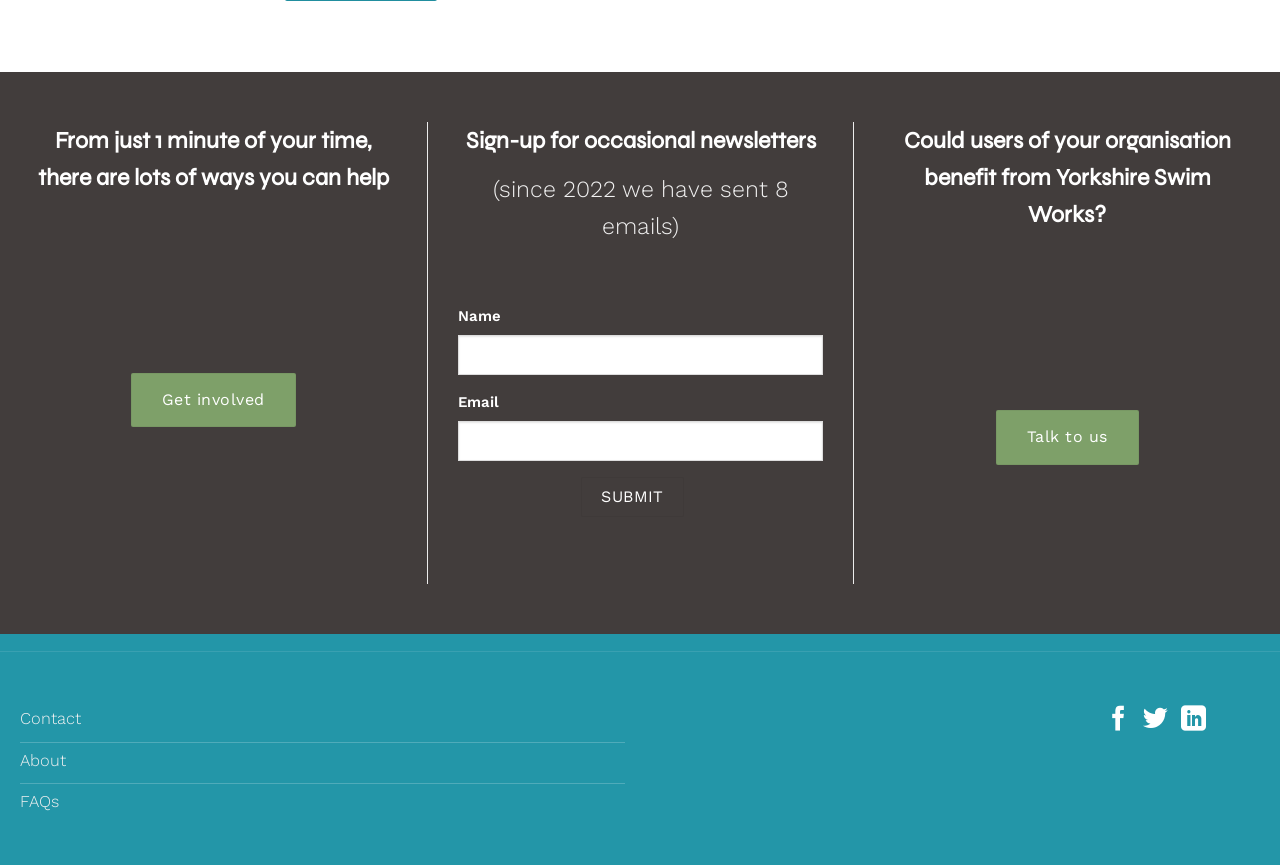Identify the bounding box coordinates of the specific part of the webpage to click to complete this instruction: "Get involved".

[0.102, 0.431, 0.231, 0.494]